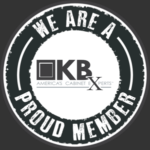Generate an elaborate caption for the given image.

The image features a circular logo that proudly displays the text "WE ARE A PROUD MEMBER" surrounding the emblem of "KBX," which stands for Americas Cabinet Experts. This logo reflects Atlanta West Carpet's commitment to quality and industry standards by aligning with KBX, a prominent organization in the flooring and cabinet contracting sector. The design emphasizes their membership and the benefits that come from collaborating with reputable manufacturers and service providers in the industry. This affiliation with KBX highlights Atlanta West's dedication to providing exceptional products and services to its customers.